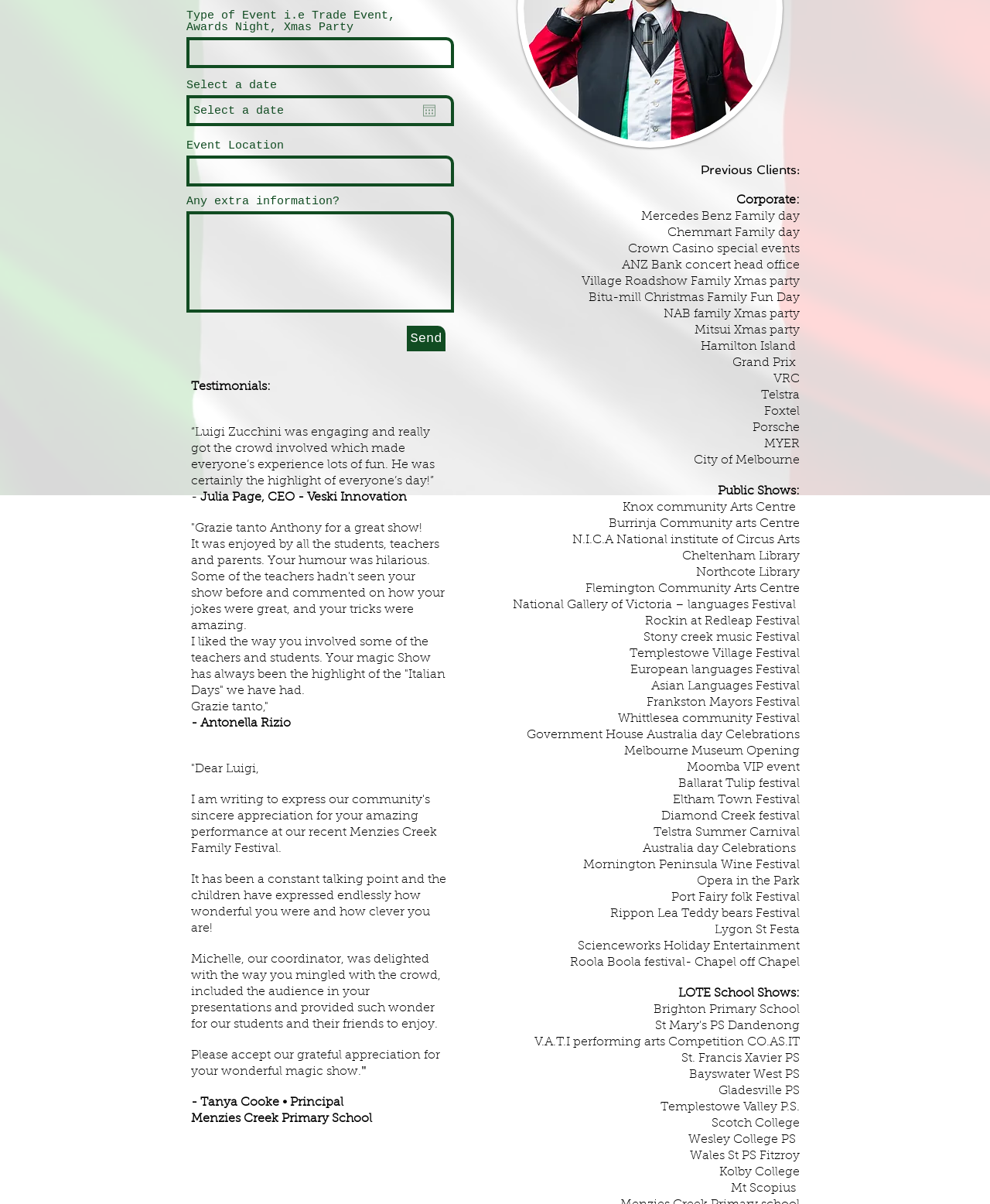Identify the bounding box for the element characterized by the following description: "name="event-location"".

[0.188, 0.129, 0.459, 0.155]